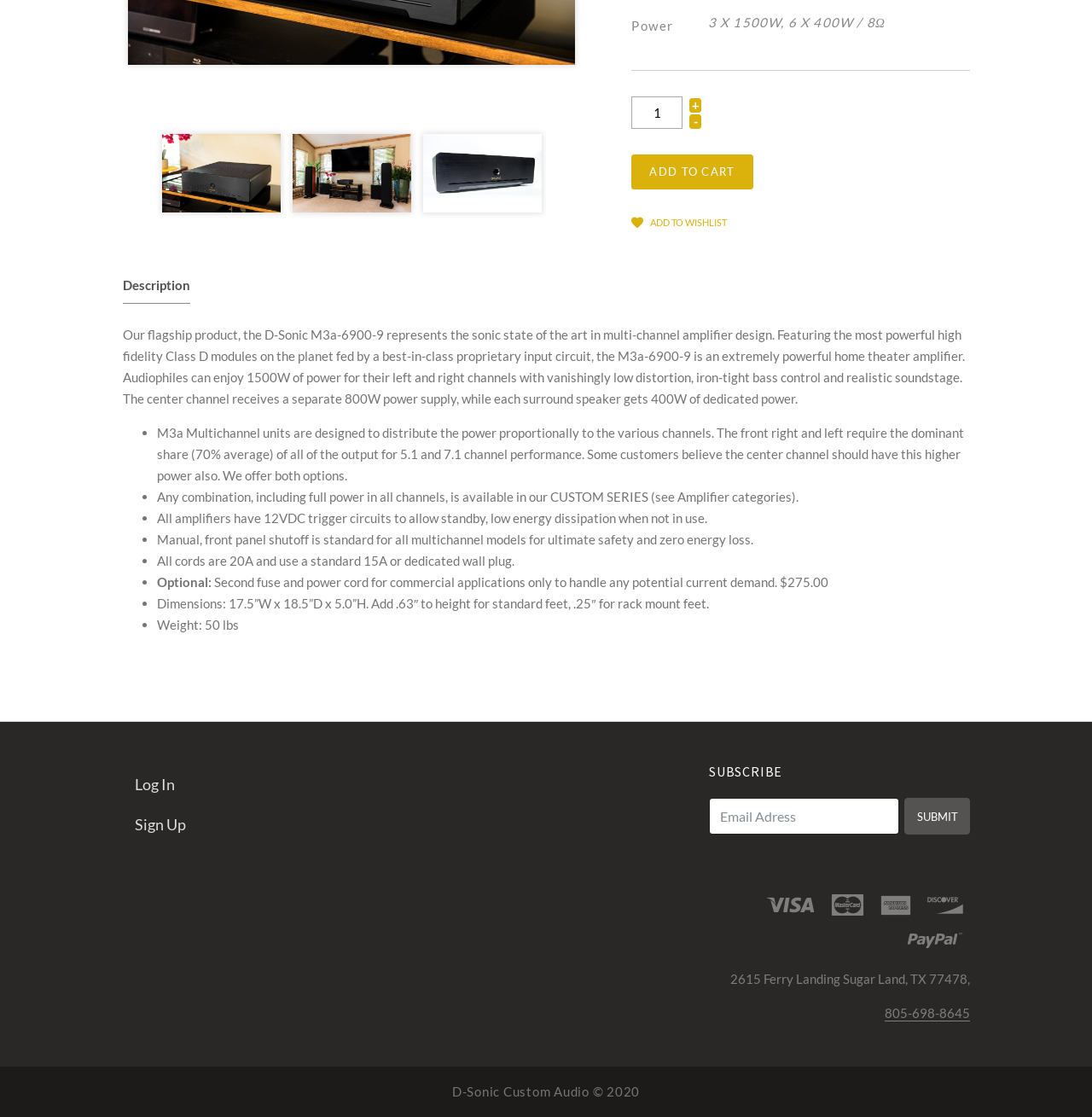Using the format (top-left x, top-left y, bottom-right x, bottom-right y), provide the bounding box coordinates for the described UI element. All values should be floating point numbers between 0 and 1: Log in

[0.123, 0.684, 0.248, 0.72]